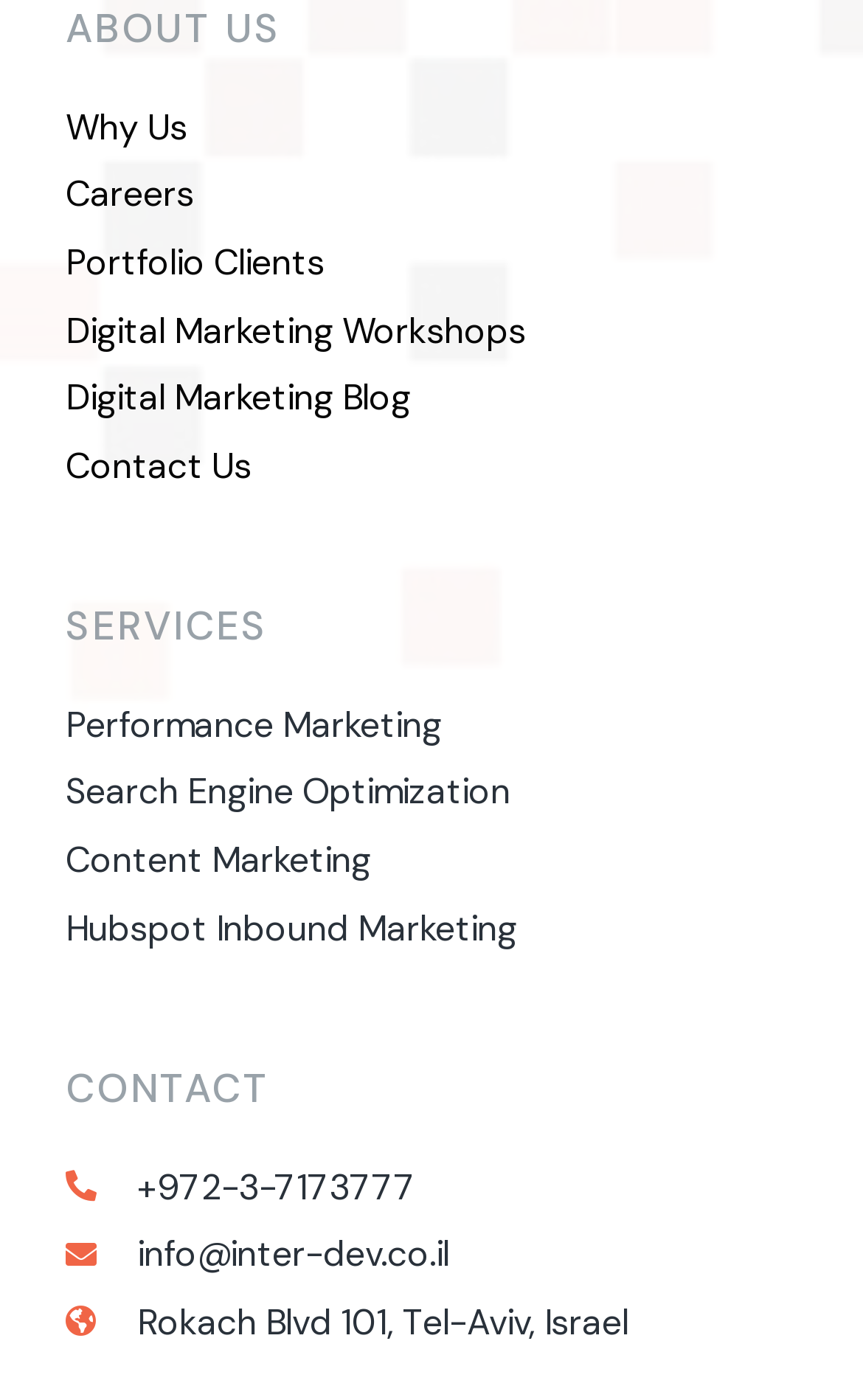What is the email address to contact the company?
Answer the question based on the image using a single word or a brief phrase.

info@inter-dev.co.il